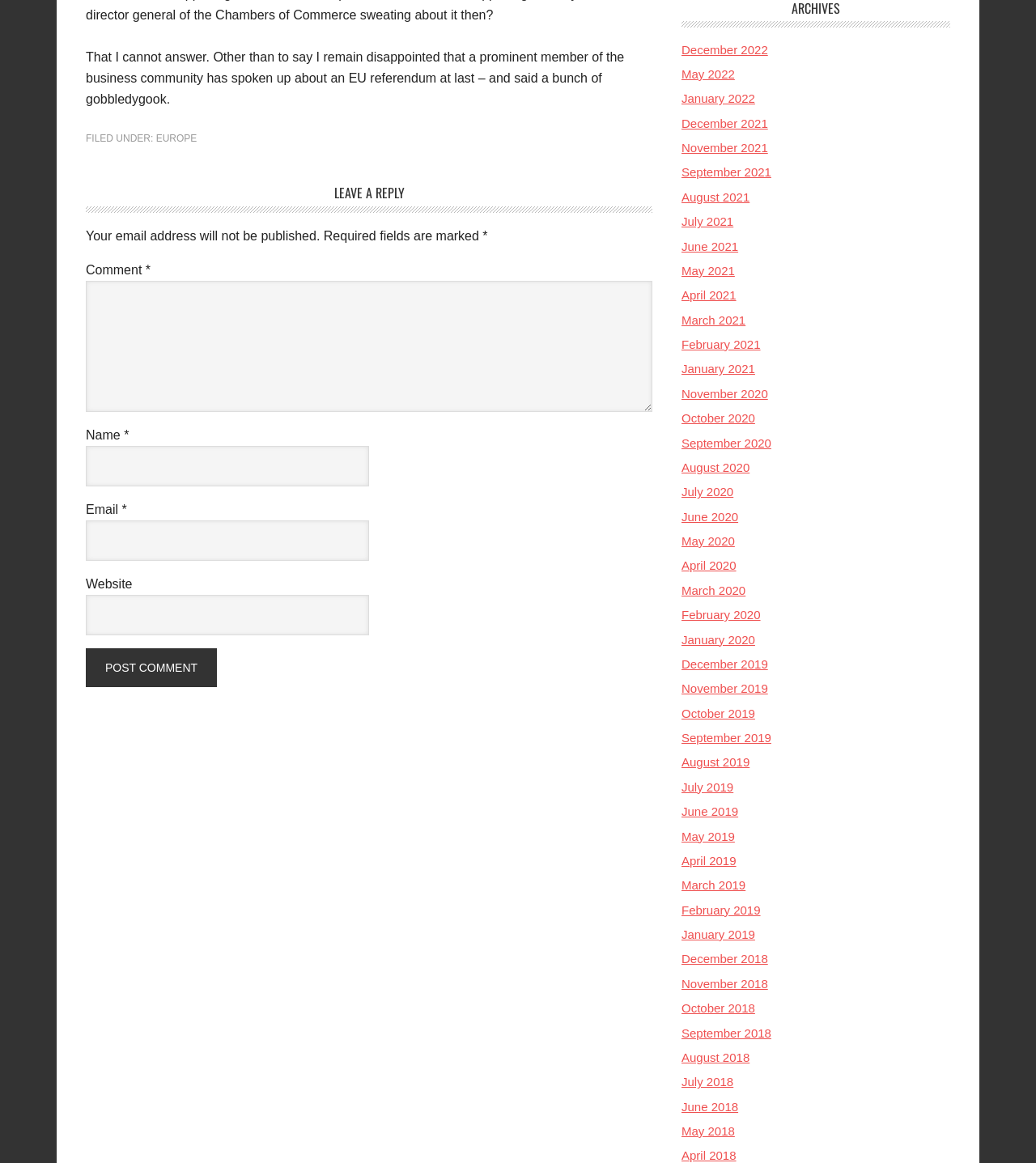Find the bounding box coordinates of the element I should click to carry out the following instruction: "Contact us".

None